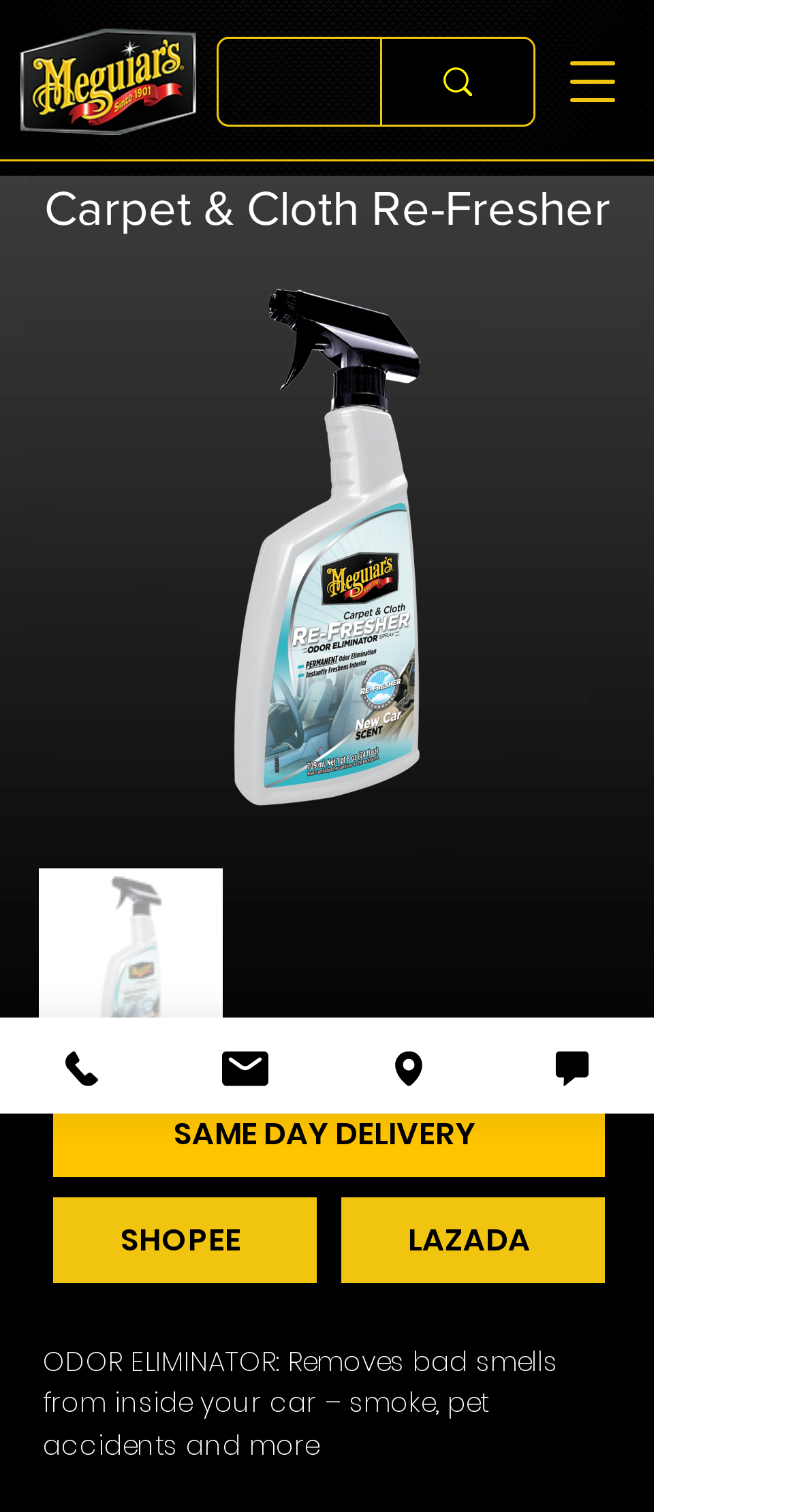Determine the main headline of the webpage and provide its text.

Carpet & Cloth Re-Fresher